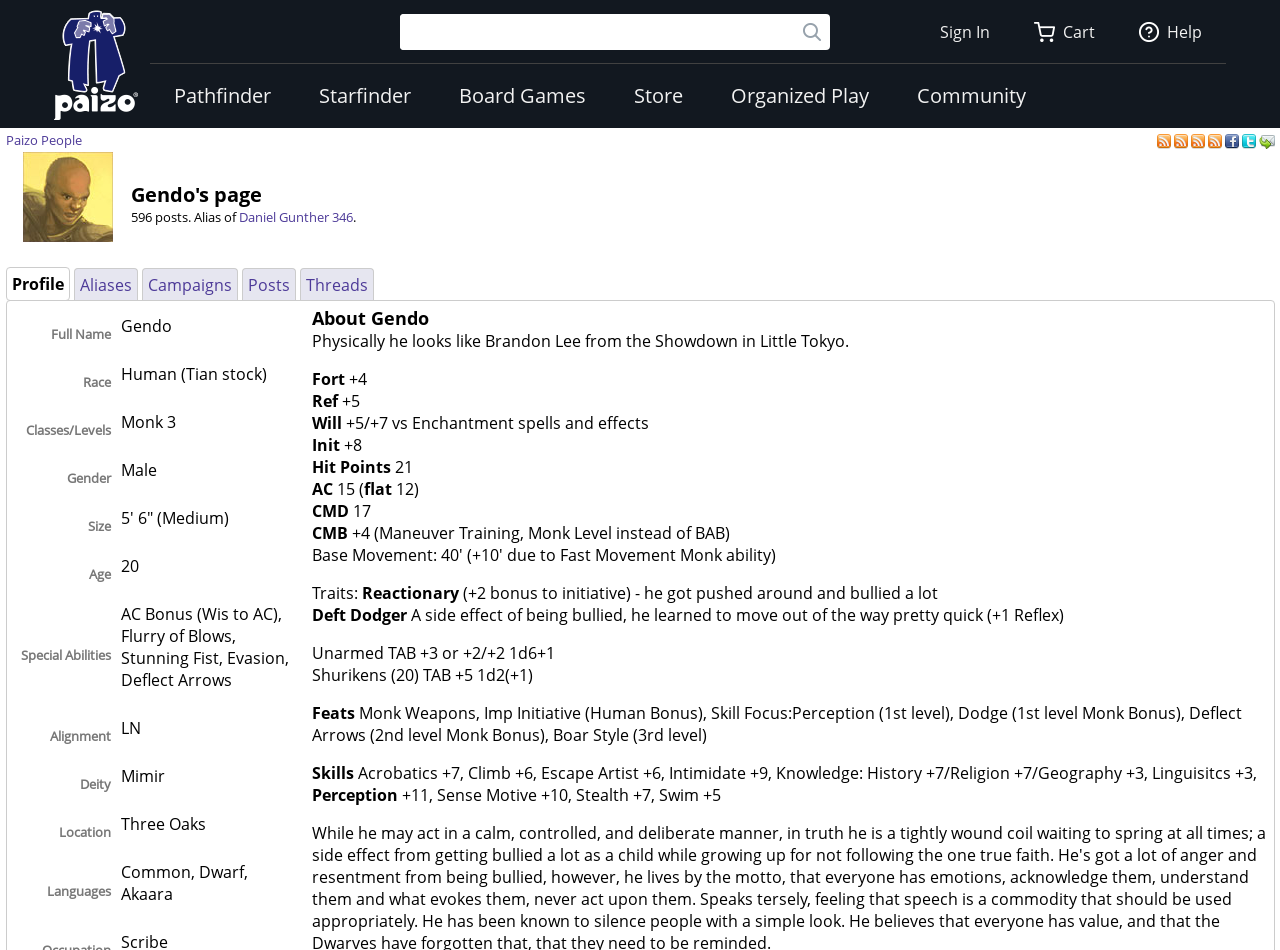Provide a short, one-word or phrase answer to the question below:
How many social media links are there in the bottom right corner?

5